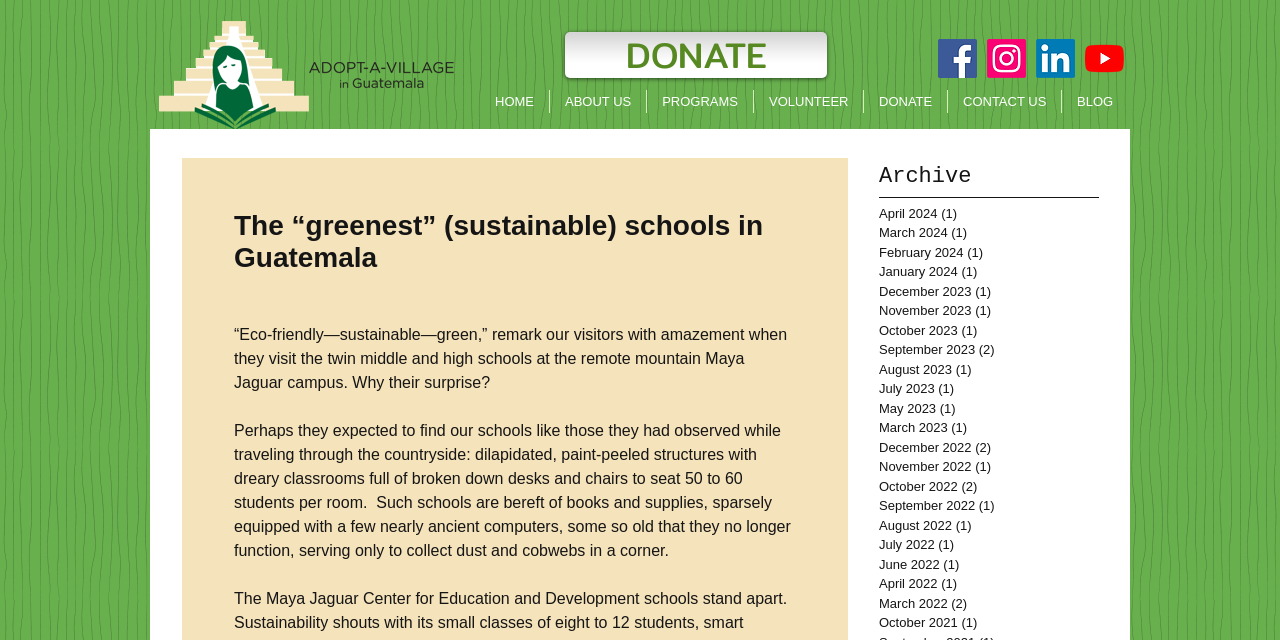Please find and give the text of the main heading on the webpage.

The “greenest” (sustainable) schools in Guatemala